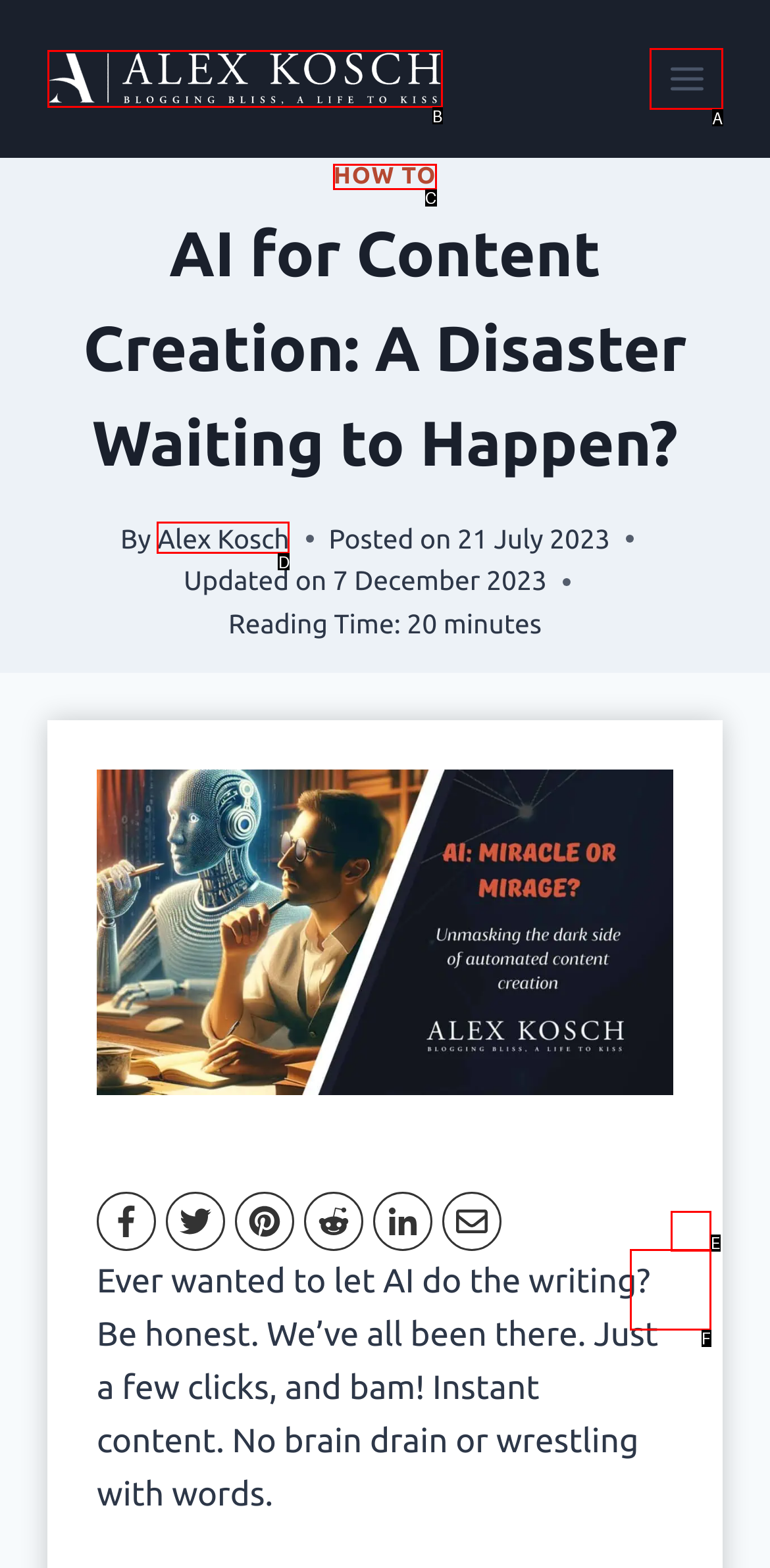From the available choices, determine which HTML element fits this description: aria-label="alexkosch.com" Respond with the correct letter.

B